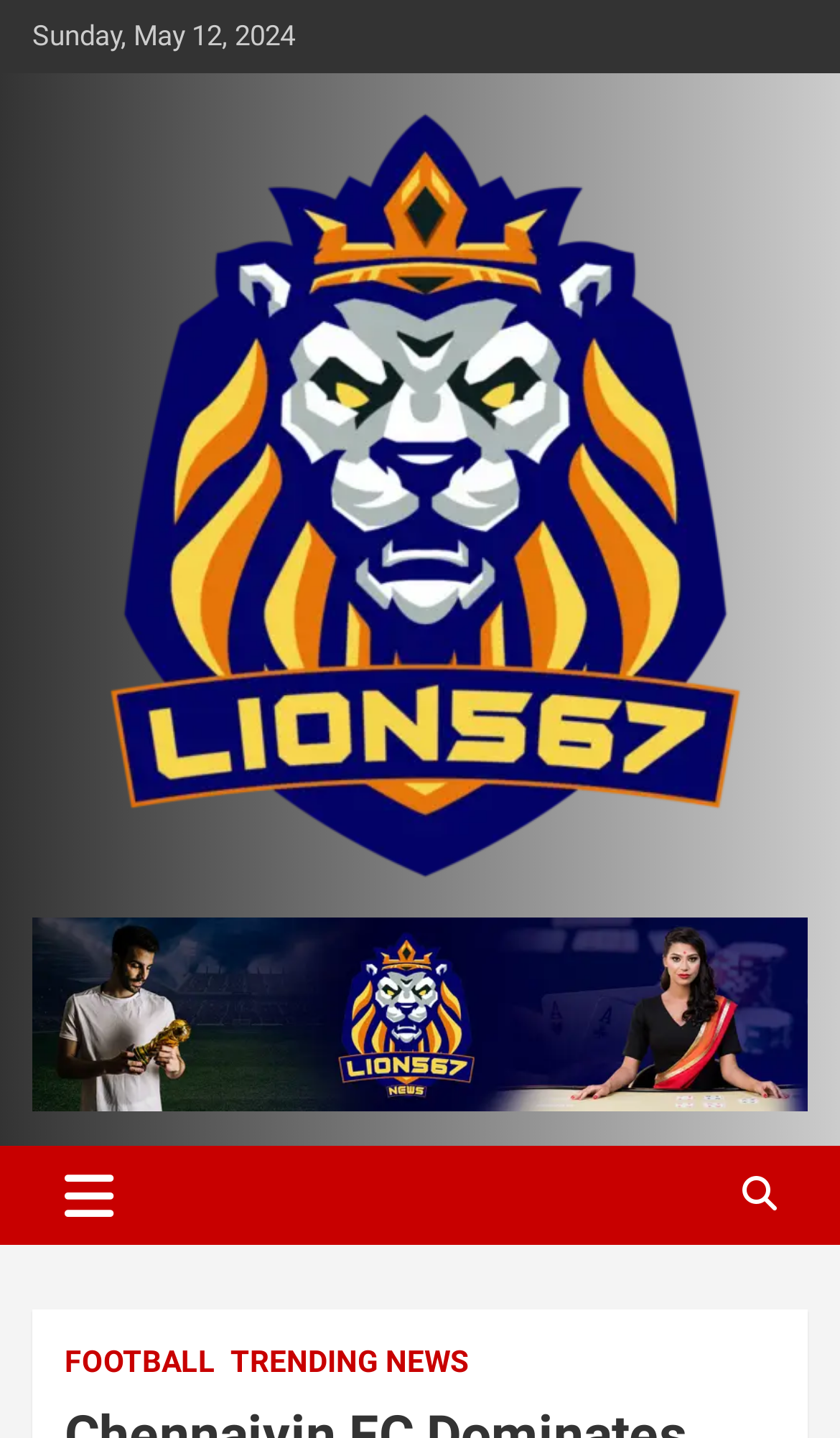Give a detailed account of the webpage's layout and content.

The webpage is about Chennaiyin FC's victory in the Indian Super League (ISL) 2023-24. At the top-left corner, there is a date displayed as "Sunday, May 12, 2024". Below the date, there is a link to "lion567 news" accompanied by an image with the same name, taking up most of the top section of the page. 

Above the main content area, there is a heading "LION567 NEWS" with a link to the same, followed by a brief description "Cricket, Football, Casino News". A banner advertisement is placed below this section.

On the top-right corner, there is a button to toggle navigation, which controls a navigation bar. The navigation bar has two links, "FOOTBALL" and "TRENDING NEWS", placed side by side.